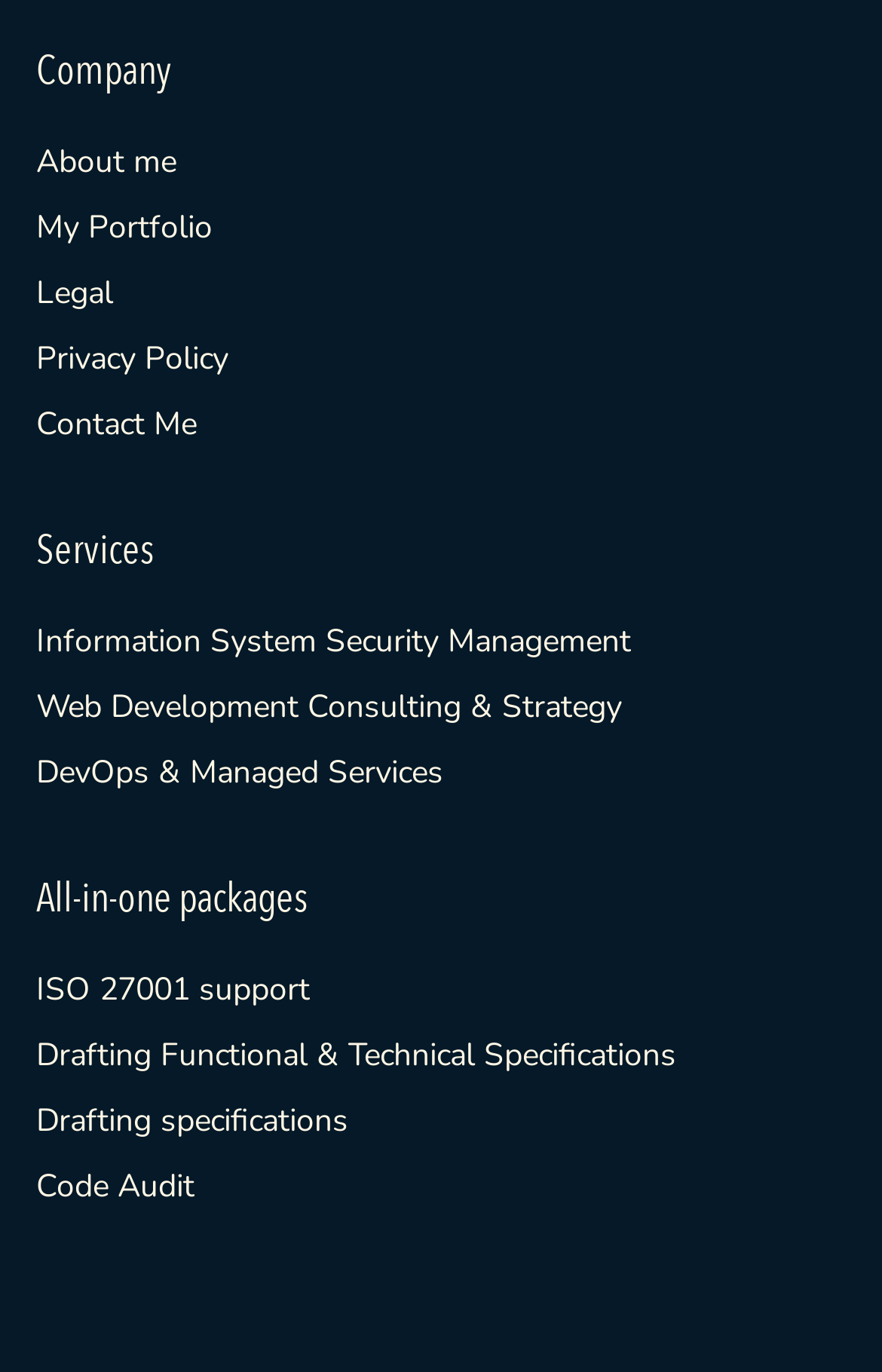How many links are hidden?
Look at the image and answer with only one word or phrase.

9